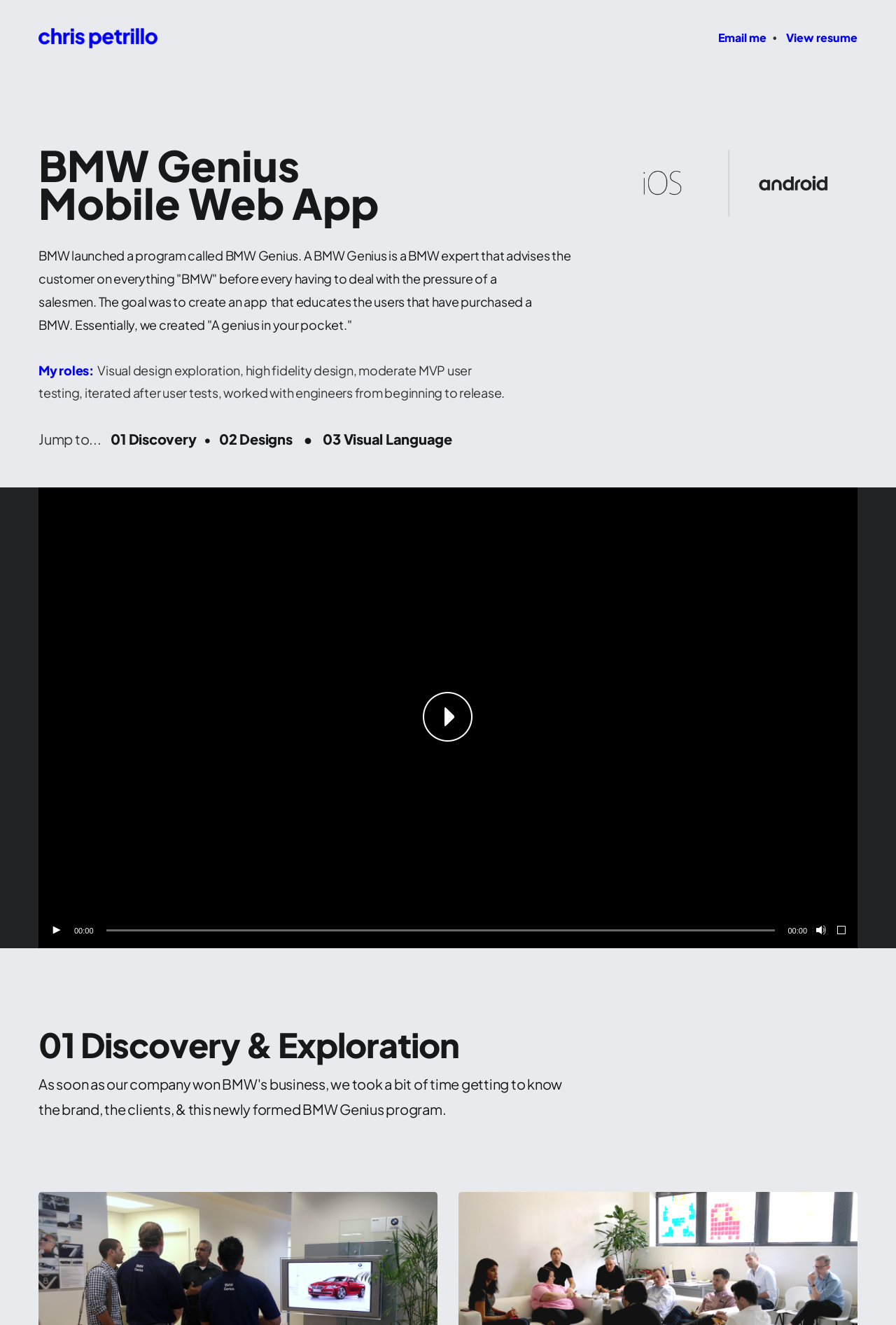What is the role of the person in the BMW Genius project?
Answer the question with a single word or phrase by looking at the picture.

Product Design Lead